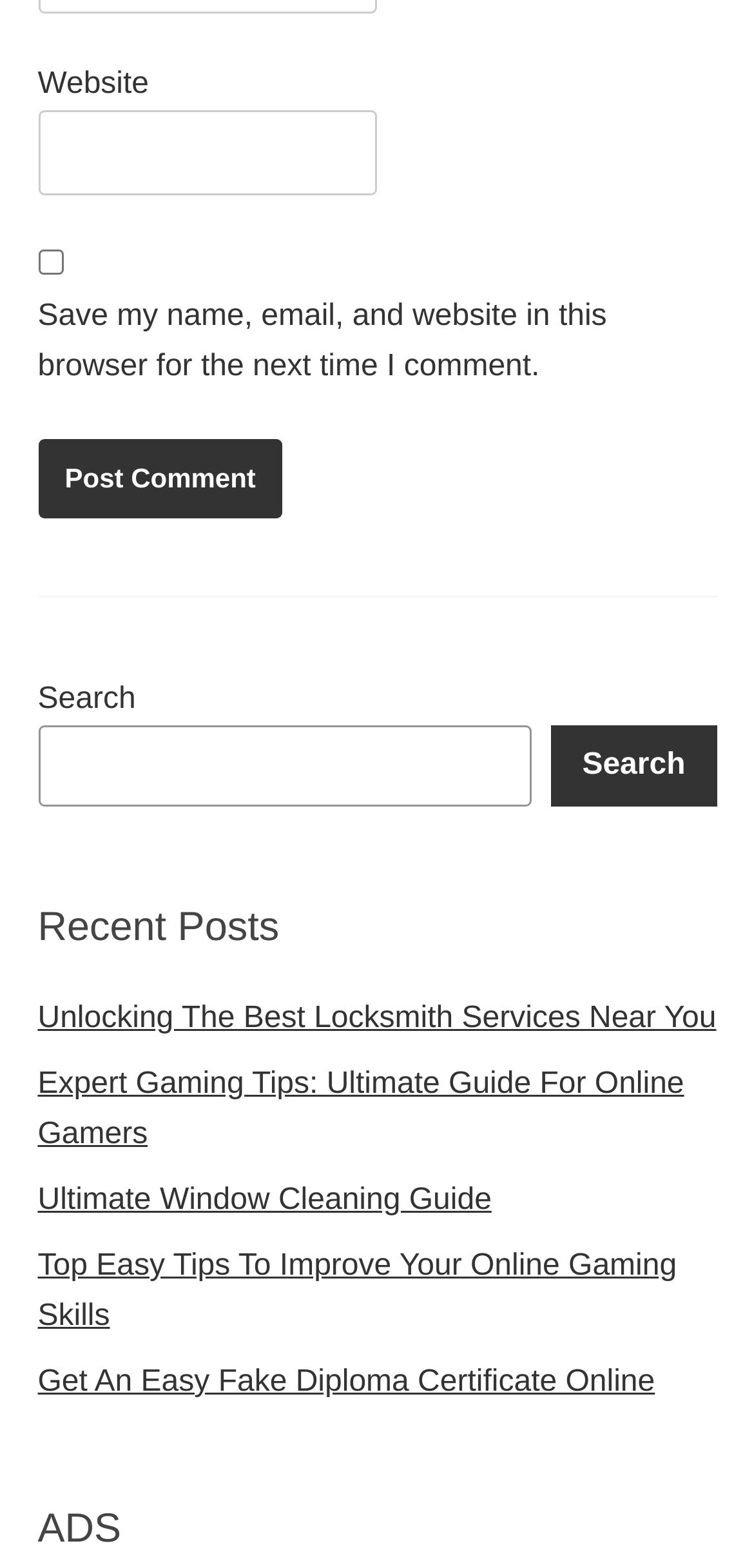Indicate the bounding box coordinates of the clickable region to achieve the following instruction: "post a comment."

[0.05, 0.279, 0.375, 0.33]